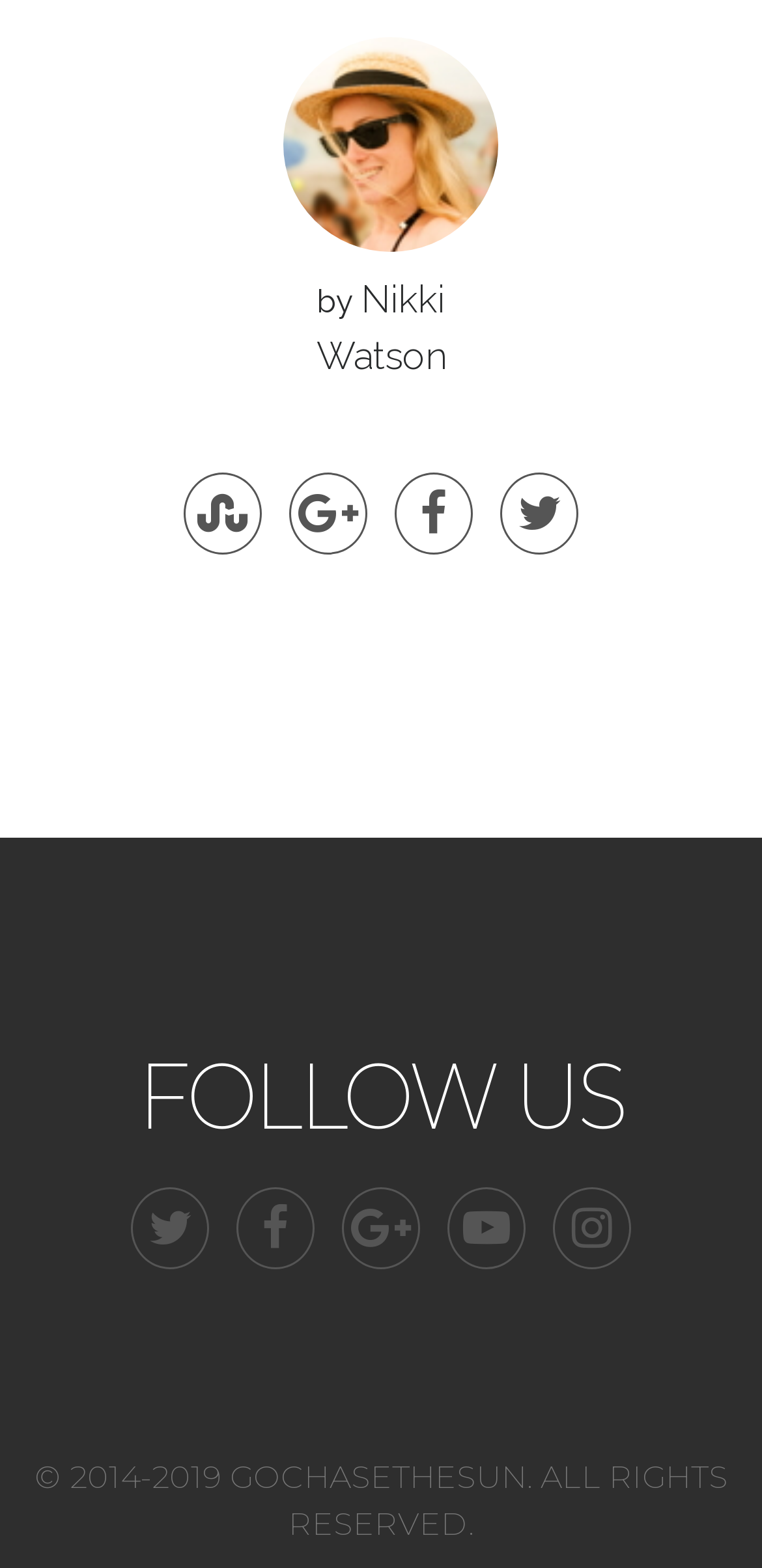Locate the bounding box coordinates of the area to click to fulfill this instruction: "Click on Influencer Marketing". The bounding box should be presented as four float numbers between 0 and 1, in the order [left, top, right, bottom].

None